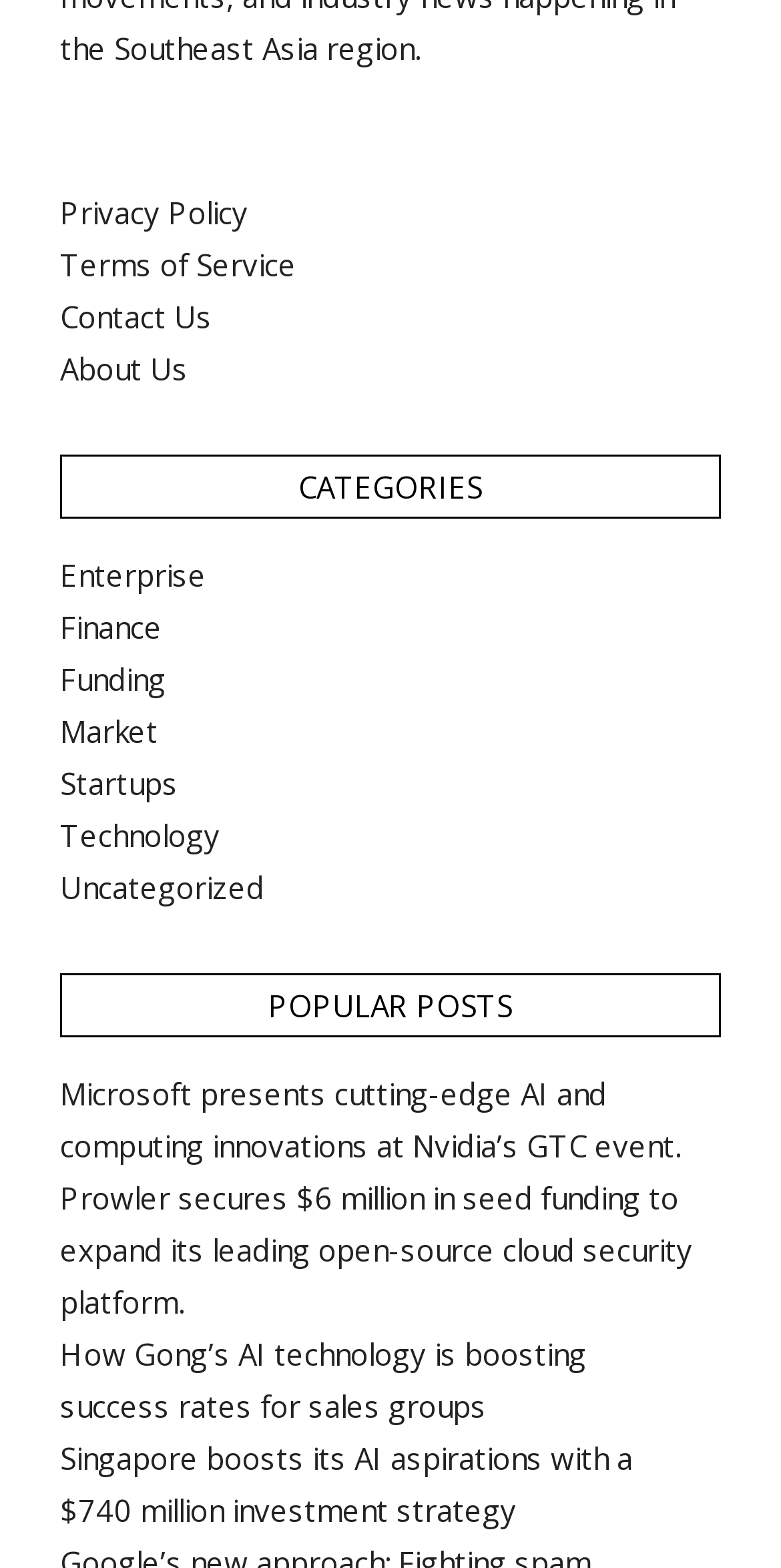What is the first category listed?
Give a one-word or short phrase answer based on the image.

Enterprise